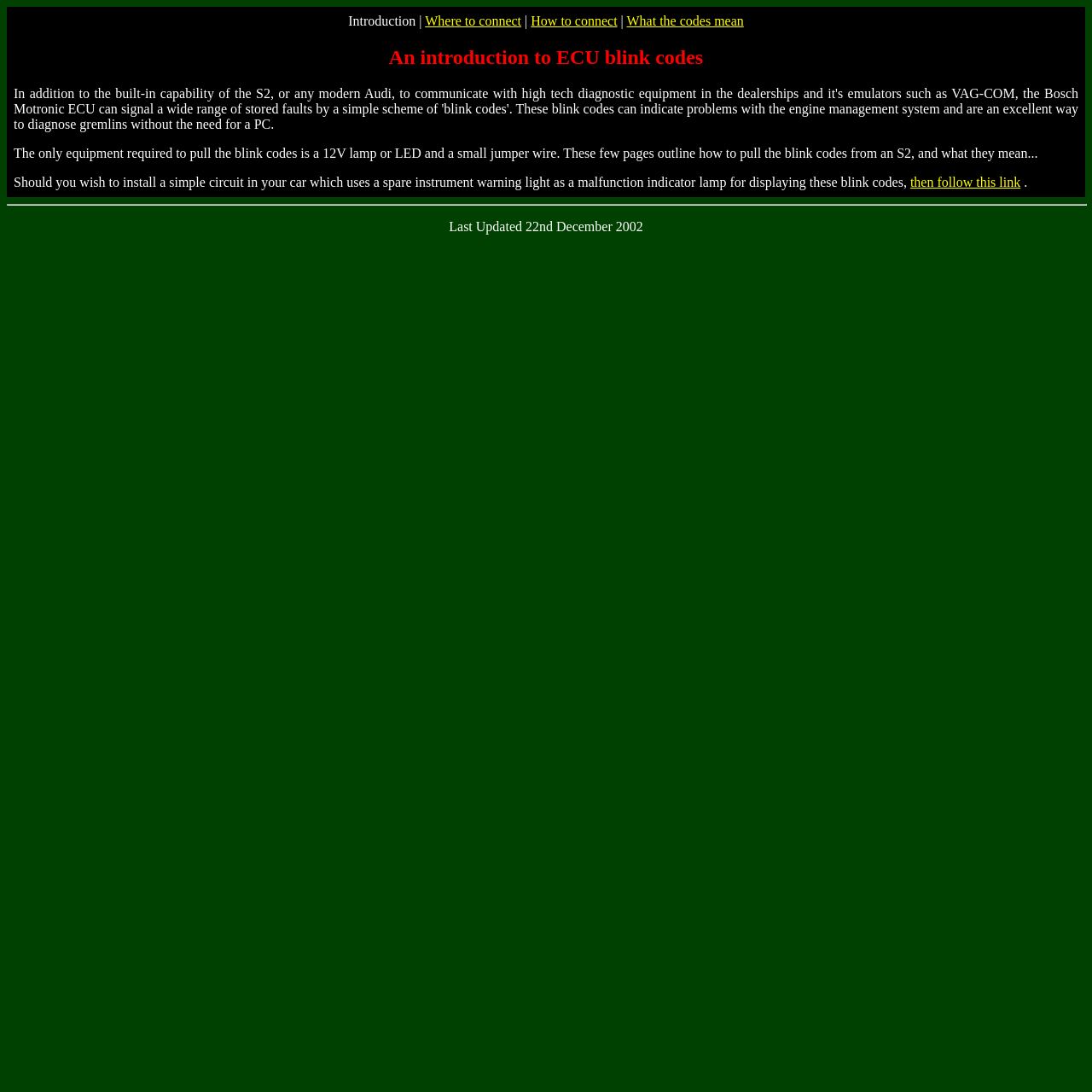When was the webpage last updated?
Can you give a detailed and elaborate answer to the question?

The webpage was last updated on 22nd December 2002, as indicated by the static text at the bottom of the webpage.